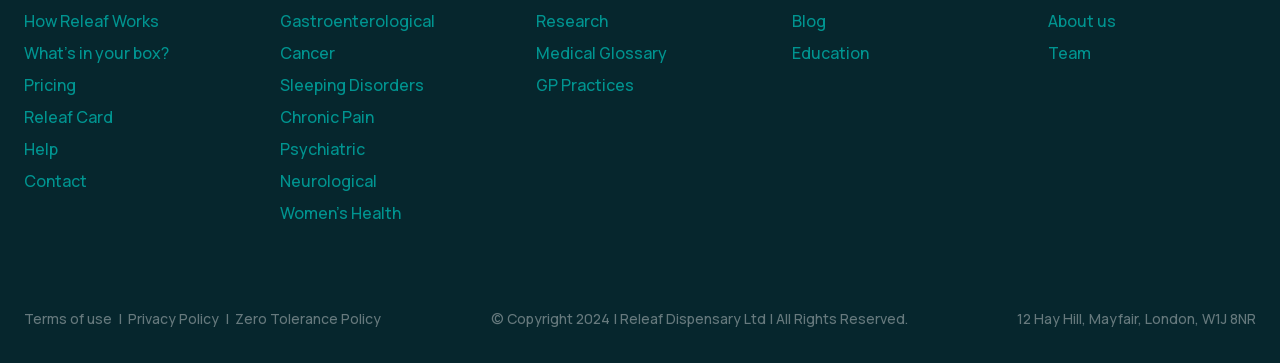Determine the bounding box coordinates of the section to be clicked to follow the instruction: "Read about Gastroenterological conditions". The coordinates should be given as four float numbers between 0 and 1, formatted as [left, top, right, bottom].

[0.219, 0.027, 0.34, 0.087]